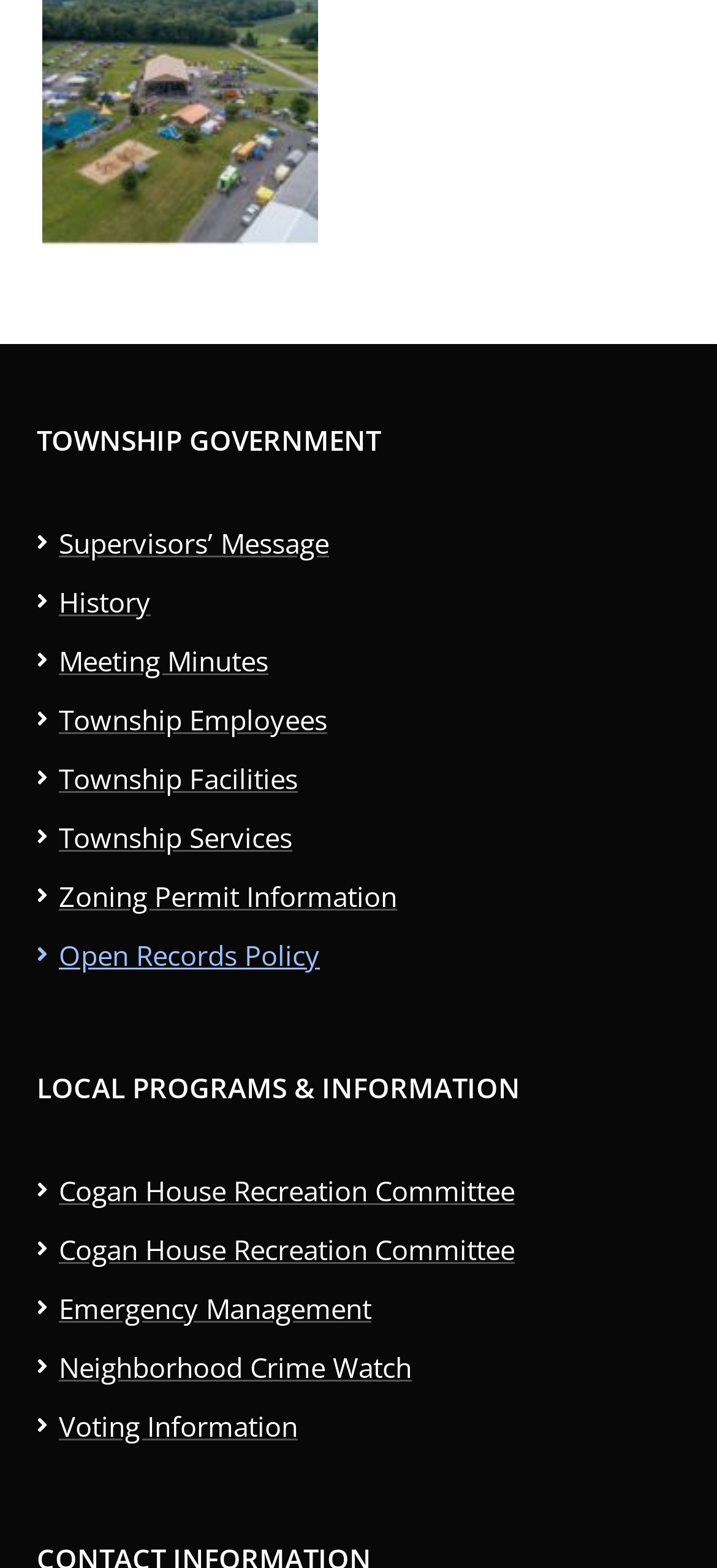Please identify the bounding box coordinates of the clickable region that I should interact with to perform the following instruction: "Check Meeting Minutes". The coordinates should be expressed as four float numbers between 0 and 1, i.e., [left, top, right, bottom].

[0.051, 0.409, 0.374, 0.433]